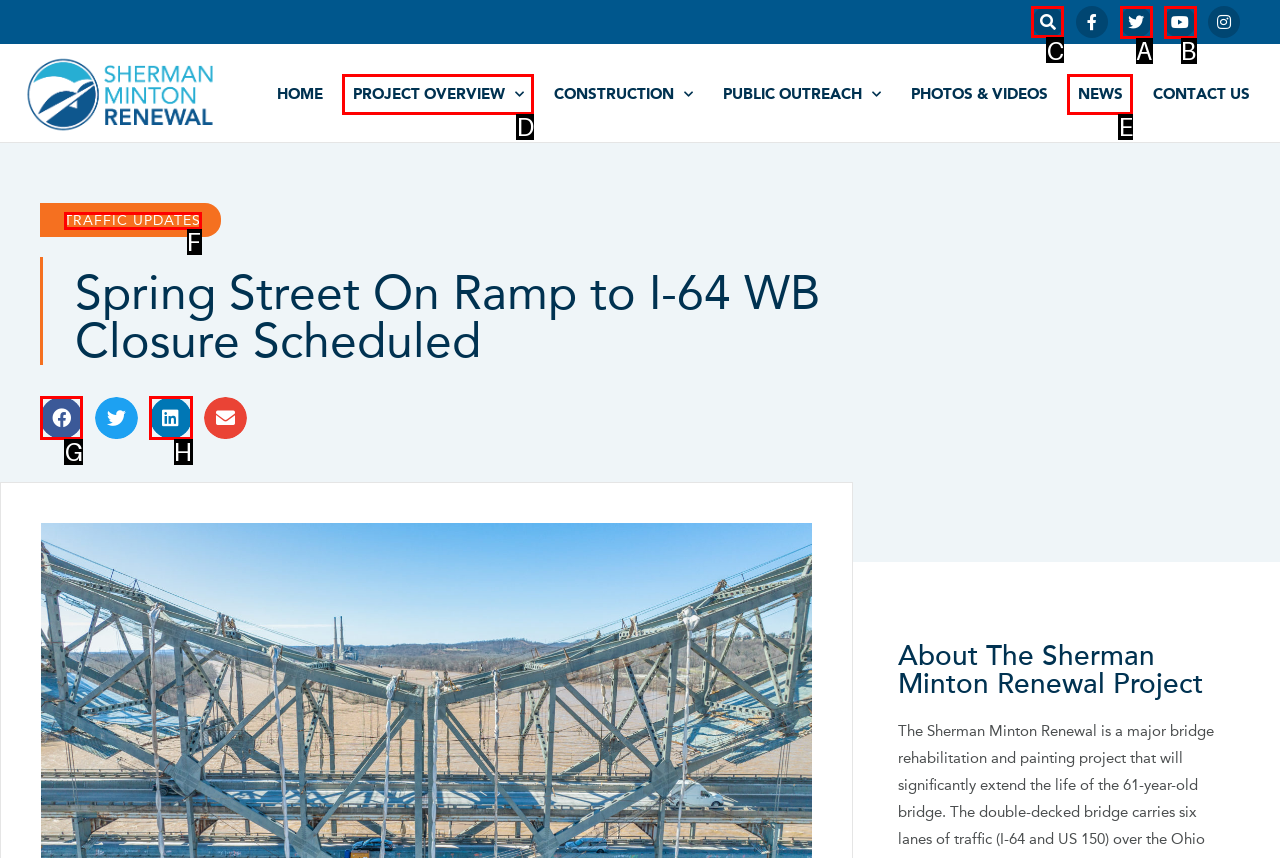Specify the letter of the UI element that should be clicked to achieve the following: Search for something
Provide the corresponding letter from the choices given.

C